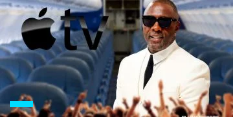By analyzing the image, answer the following question with a detailed response: What is the possible theme of the series or film alluded to in the image?

The caption notes that the combination of the airplane seats and the crowd hints at themes of travel and adventure, possibly alluding to a series or film available on Apple TV that involves these elements.